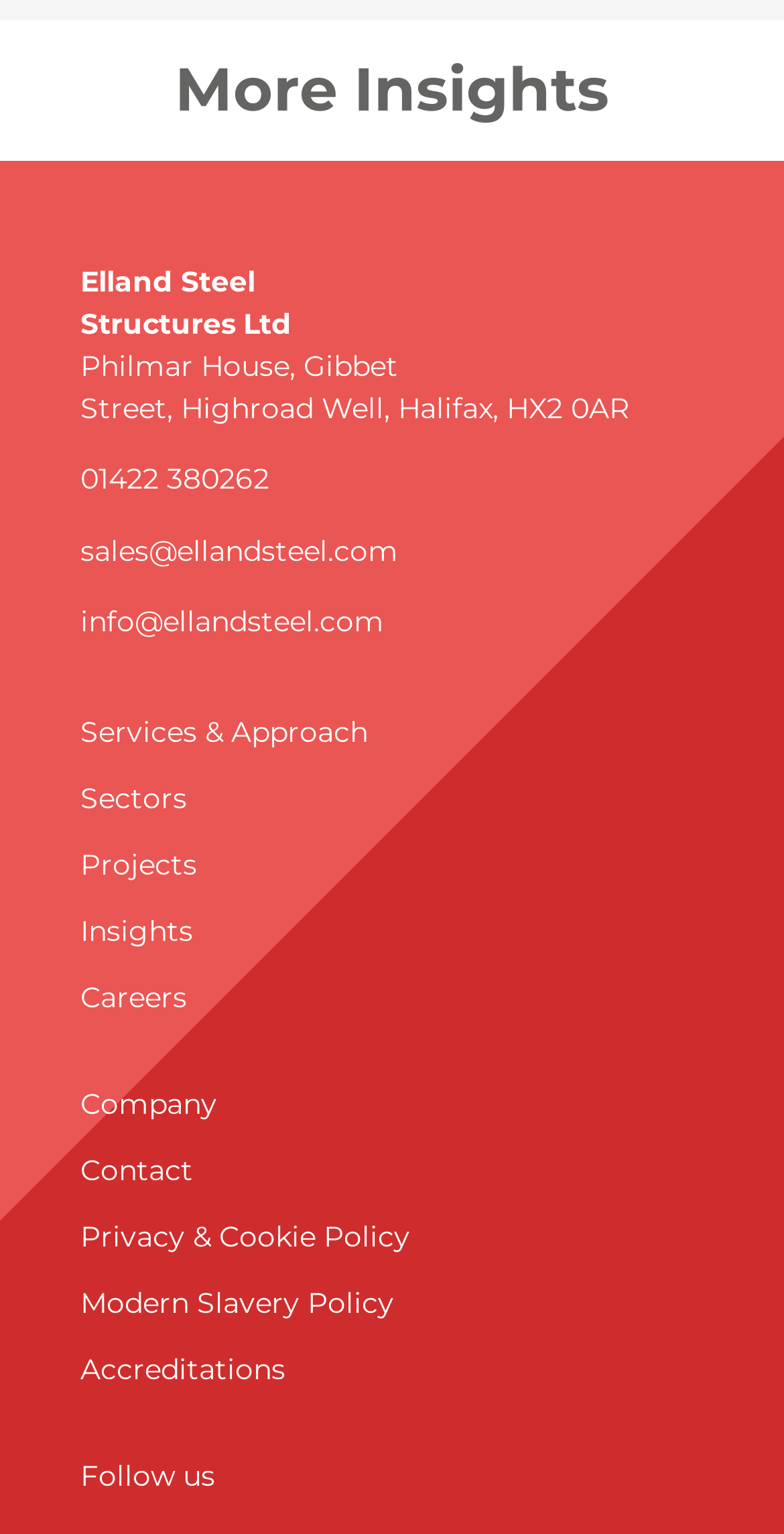Can you show the bounding box coordinates of the region to click on to complete the task described in the instruction: "Click on More Insights"?

[0.026, 0.039, 0.974, 0.078]